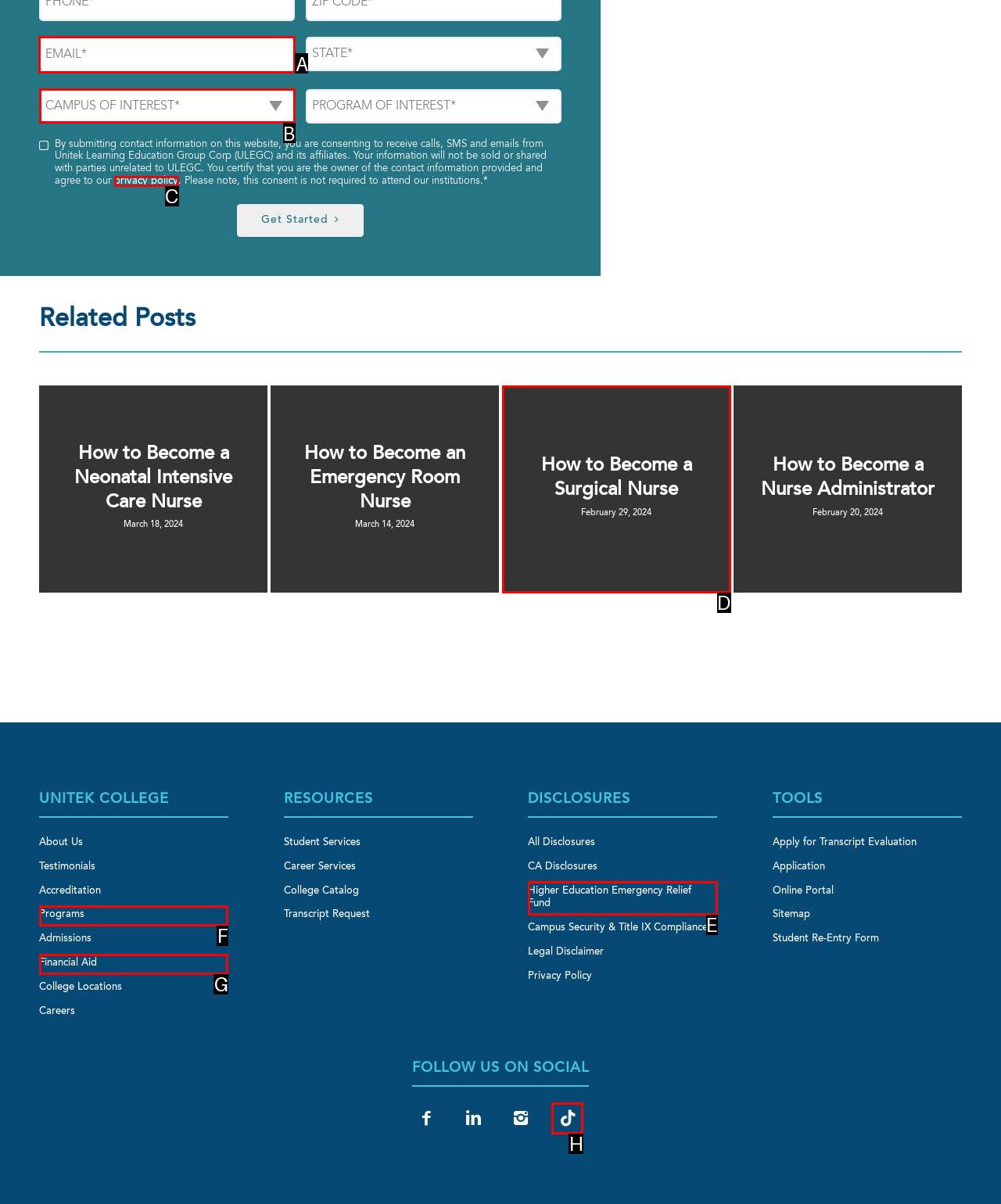Choose the HTML element that needs to be clicked for the given task: Enter email address Respond by giving the letter of the chosen option.

A